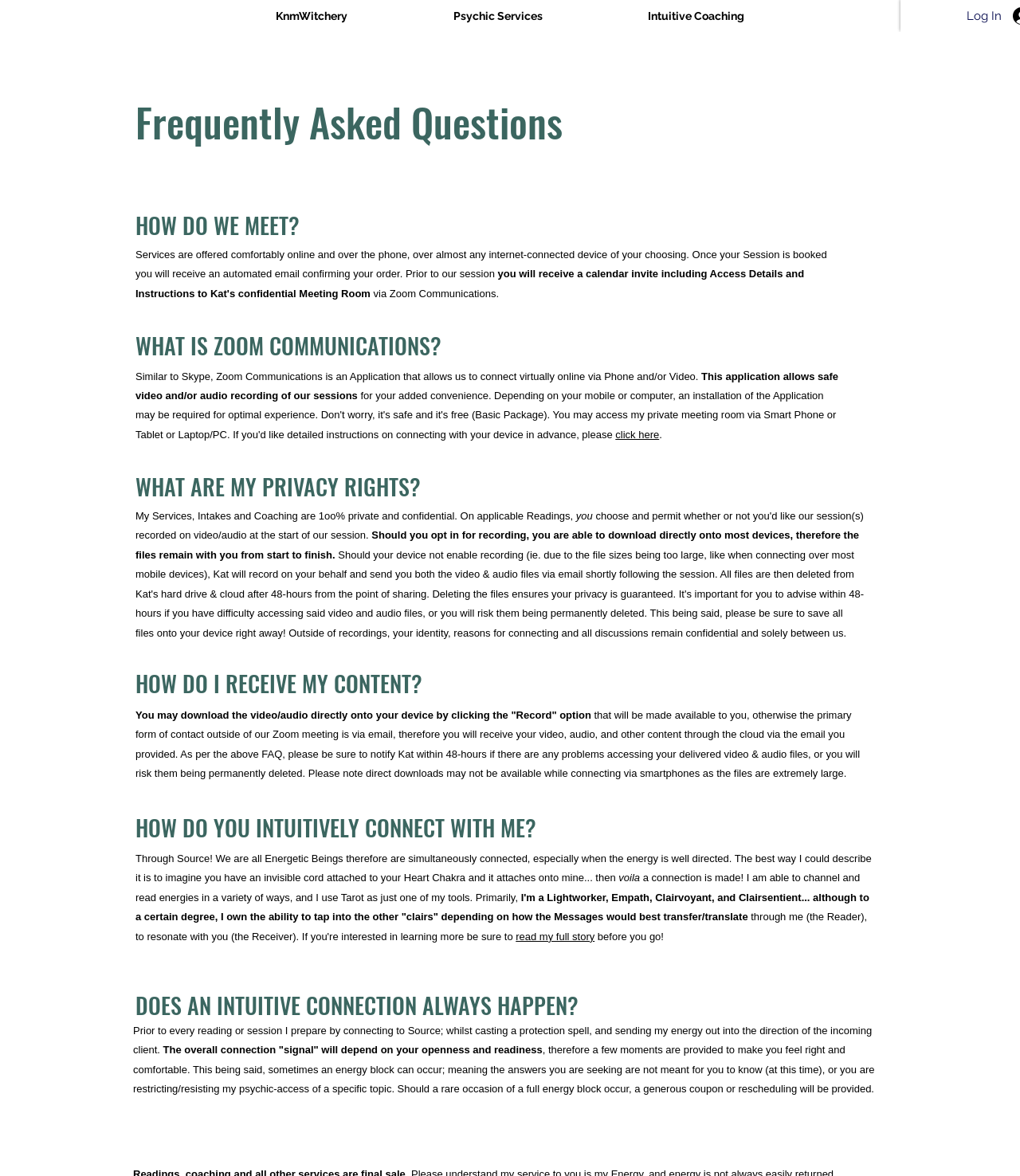Consider the image and give a detailed and elaborate answer to the question: 
What is the purpose of the 'Record' option?

The 'Record' option allows you to download the video/audio directly onto your device, as mentioned in the section 'HOW DO I RECEIVE MY CONTENT?'.